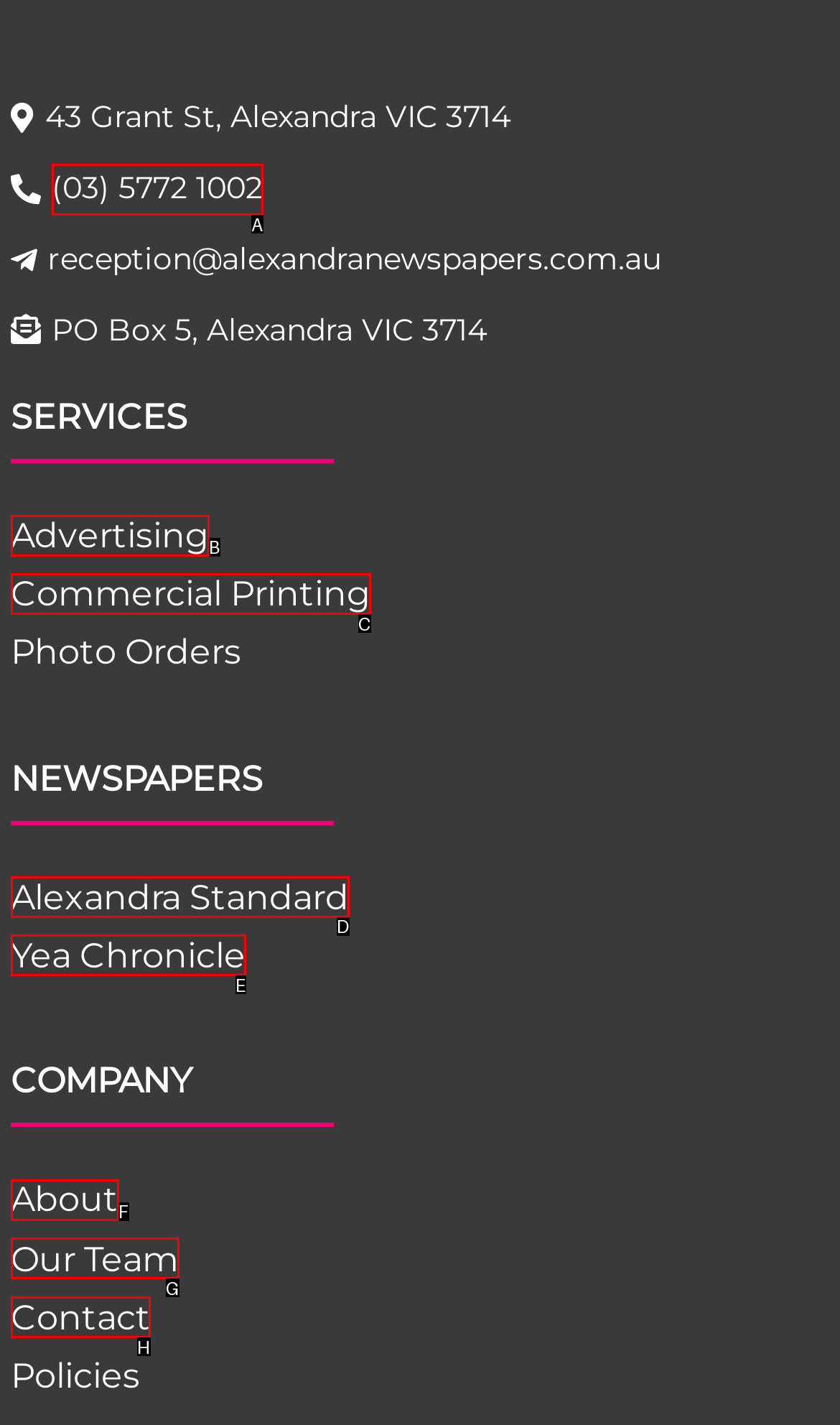Identify the correct letter of the UI element to click for this task: Check out recent work
Respond with the letter from the listed options.

None